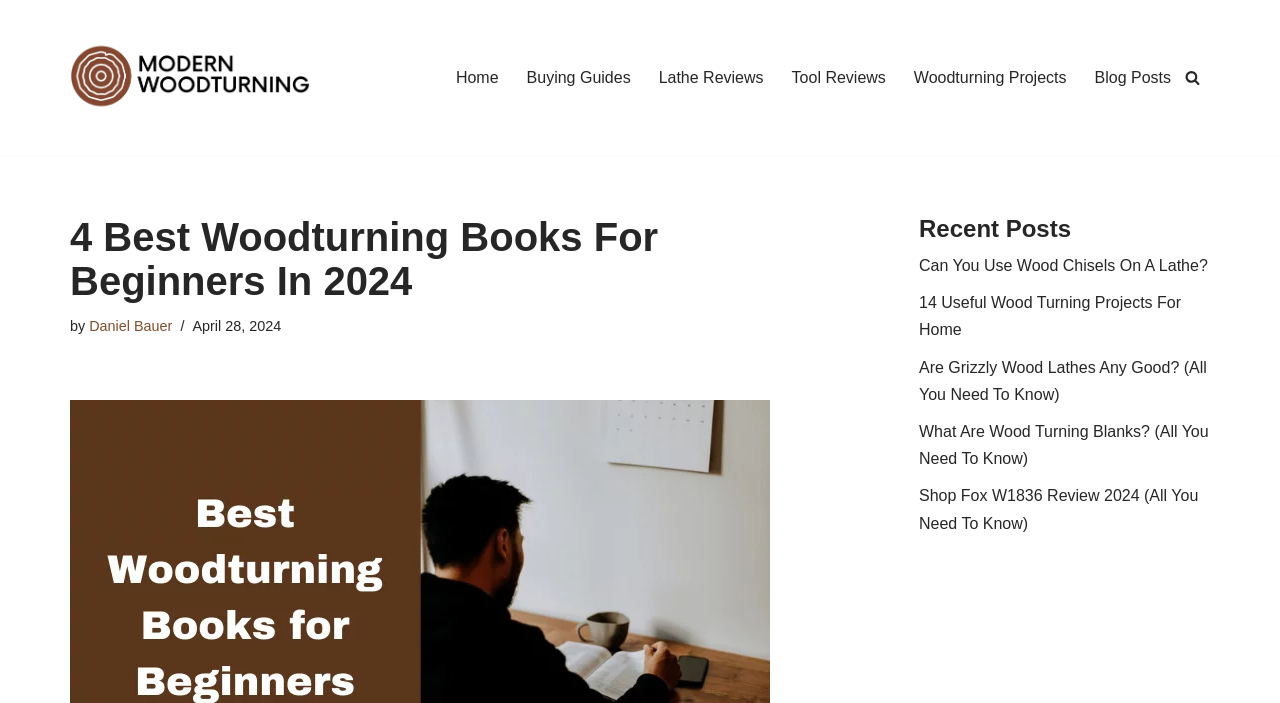Refer to the element description Daniel Bauer and identify the corresponding bounding box in the screenshot. Format the coordinates as (top-left x, top-left y, bottom-right x, bottom-right y) with values in the range of 0 to 1.

[0.07, 0.452, 0.135, 0.475]